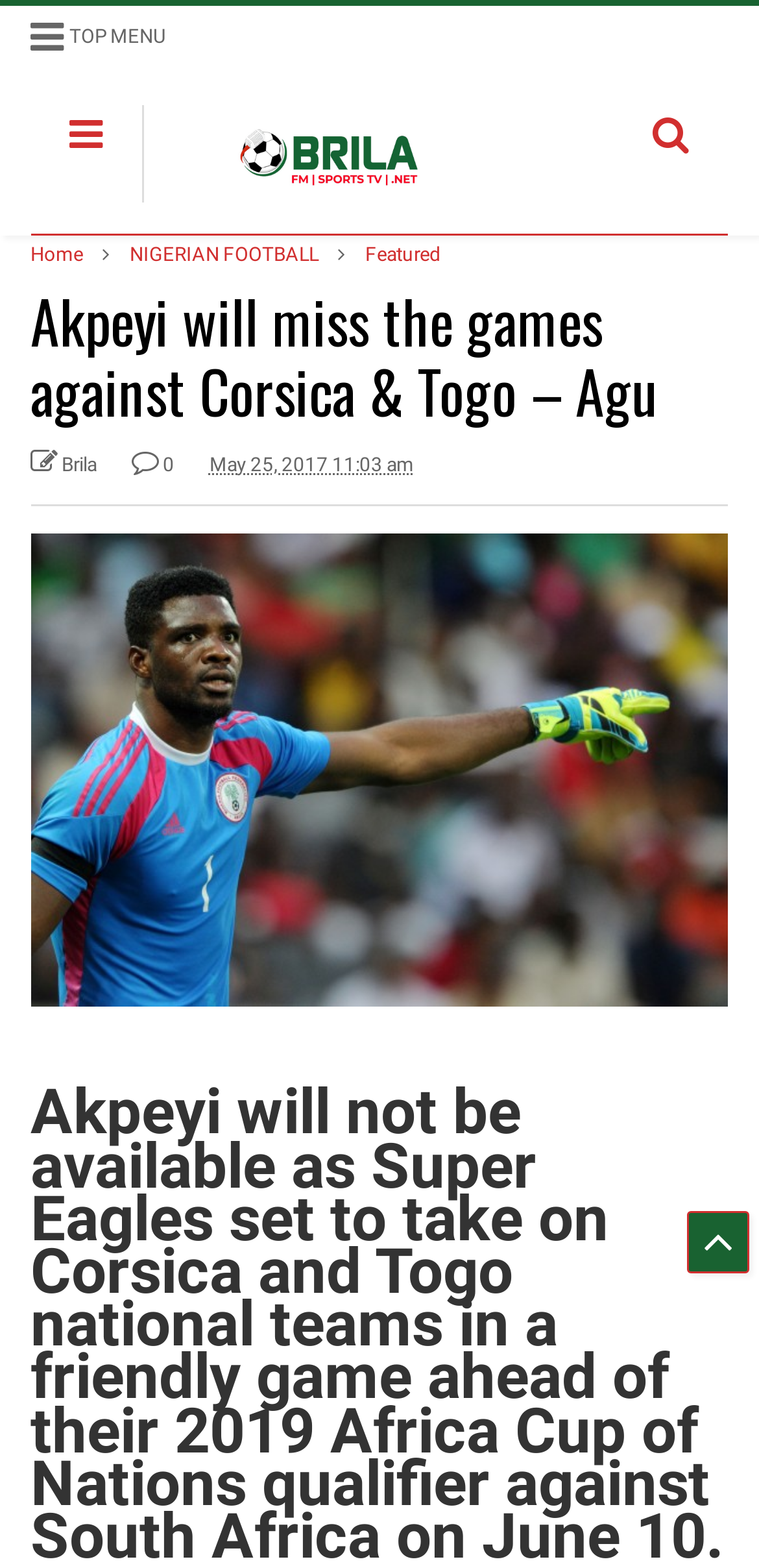Determine the bounding box coordinates of the region I should click to achieve the following instruction: "Go to the 'NIGERIAN FOOTBALL' section". Ensure the bounding box coordinates are four float numbers between 0 and 1, i.e., [left, top, right, bottom].

[0.171, 0.155, 0.419, 0.169]